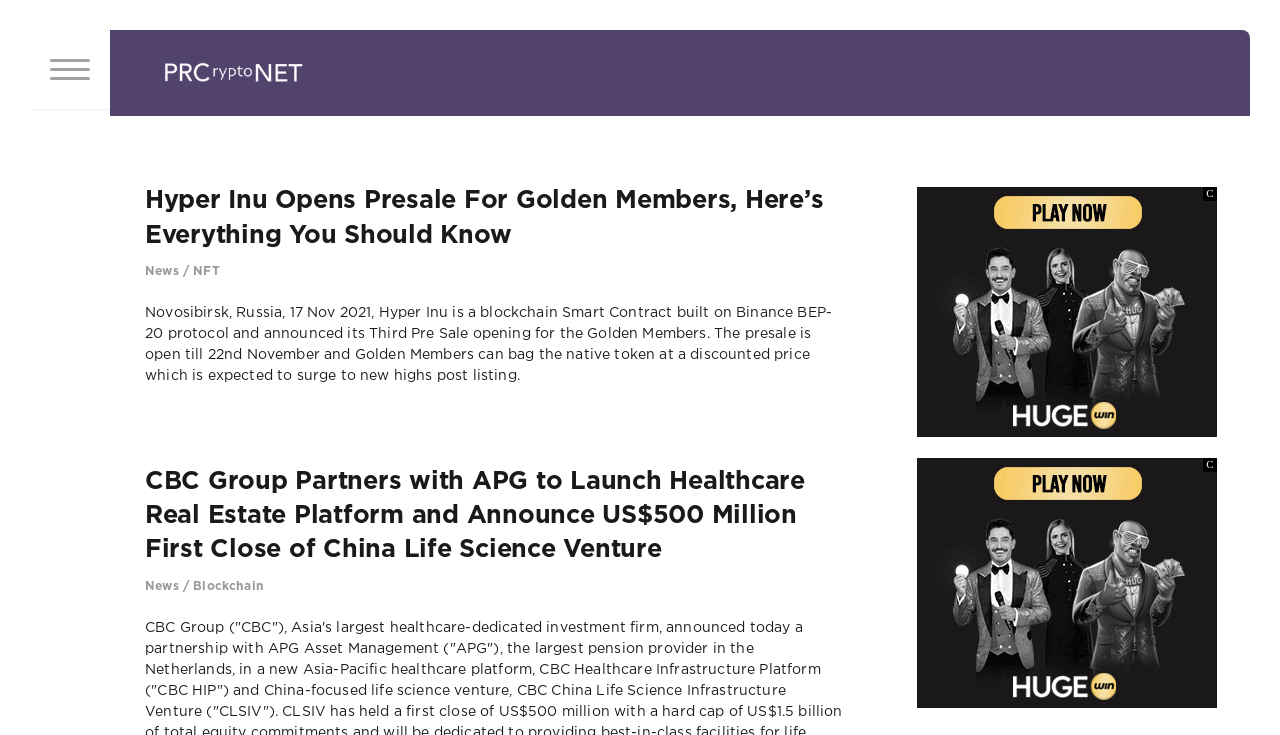How many news articles are on this page?
Please provide a detailed and comprehensive answer to the question.

I counted the number of article elements on the webpage, which are [245] and [306], and found that there are two news articles on this page.